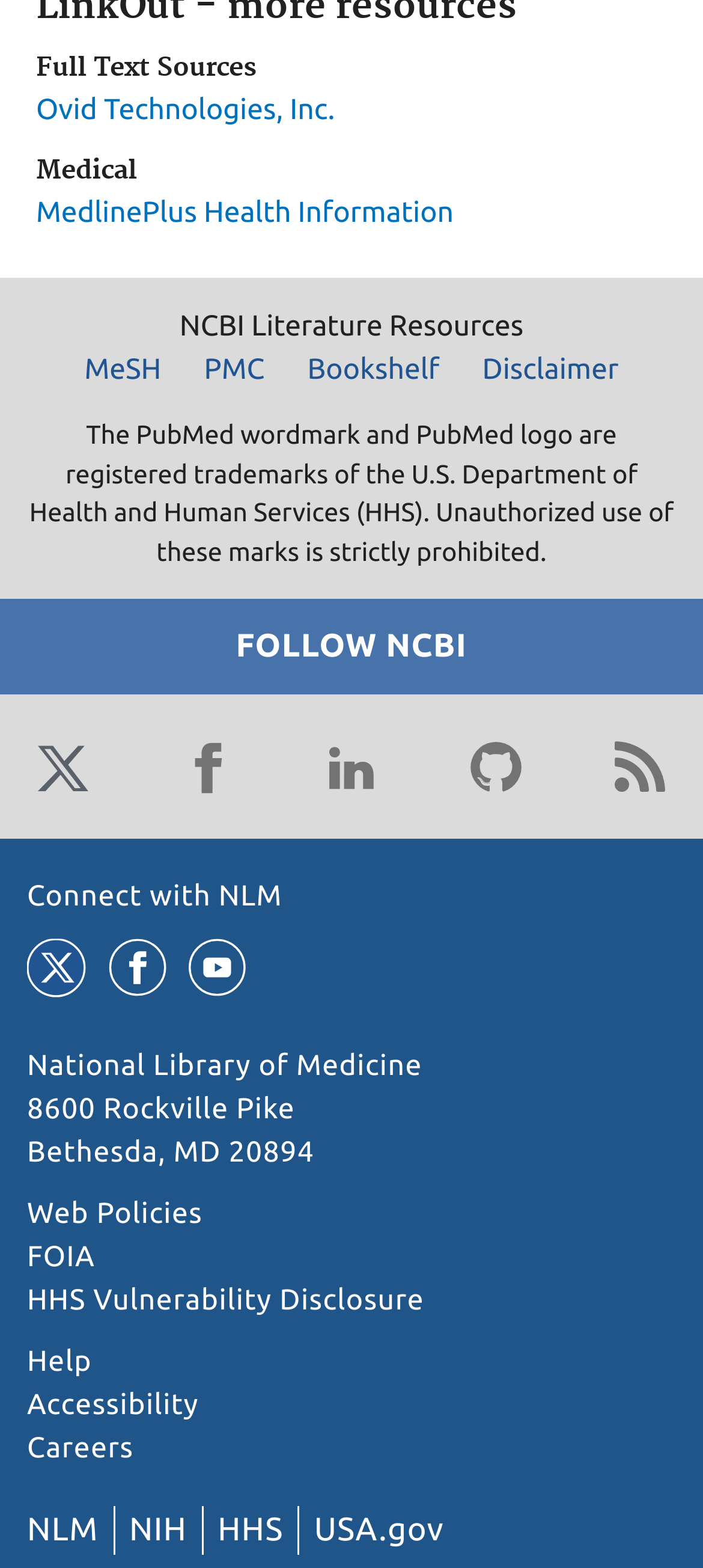Please respond to the question with a concise word or phrase:
What is the text above the social media icons?

FOLLOW NCBI